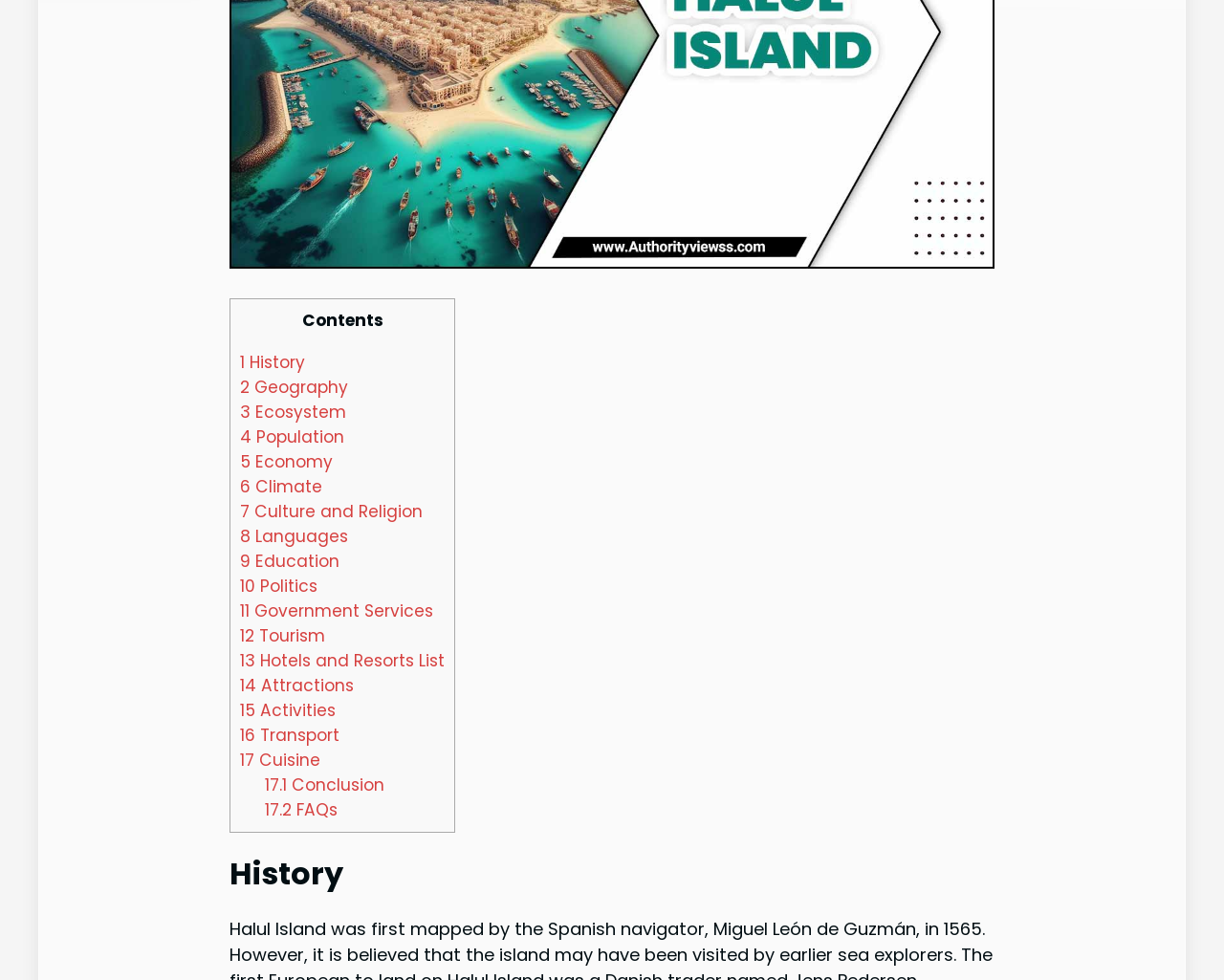Please provide the bounding box coordinates in the format (top-left x, top-left y, bottom-right x, bottom-right y). Remember, all values are floating point numbers between 0 and 1. What is the bounding box coordinate of the region described as: 11 Government Services

[0.196, 0.612, 0.354, 0.635]